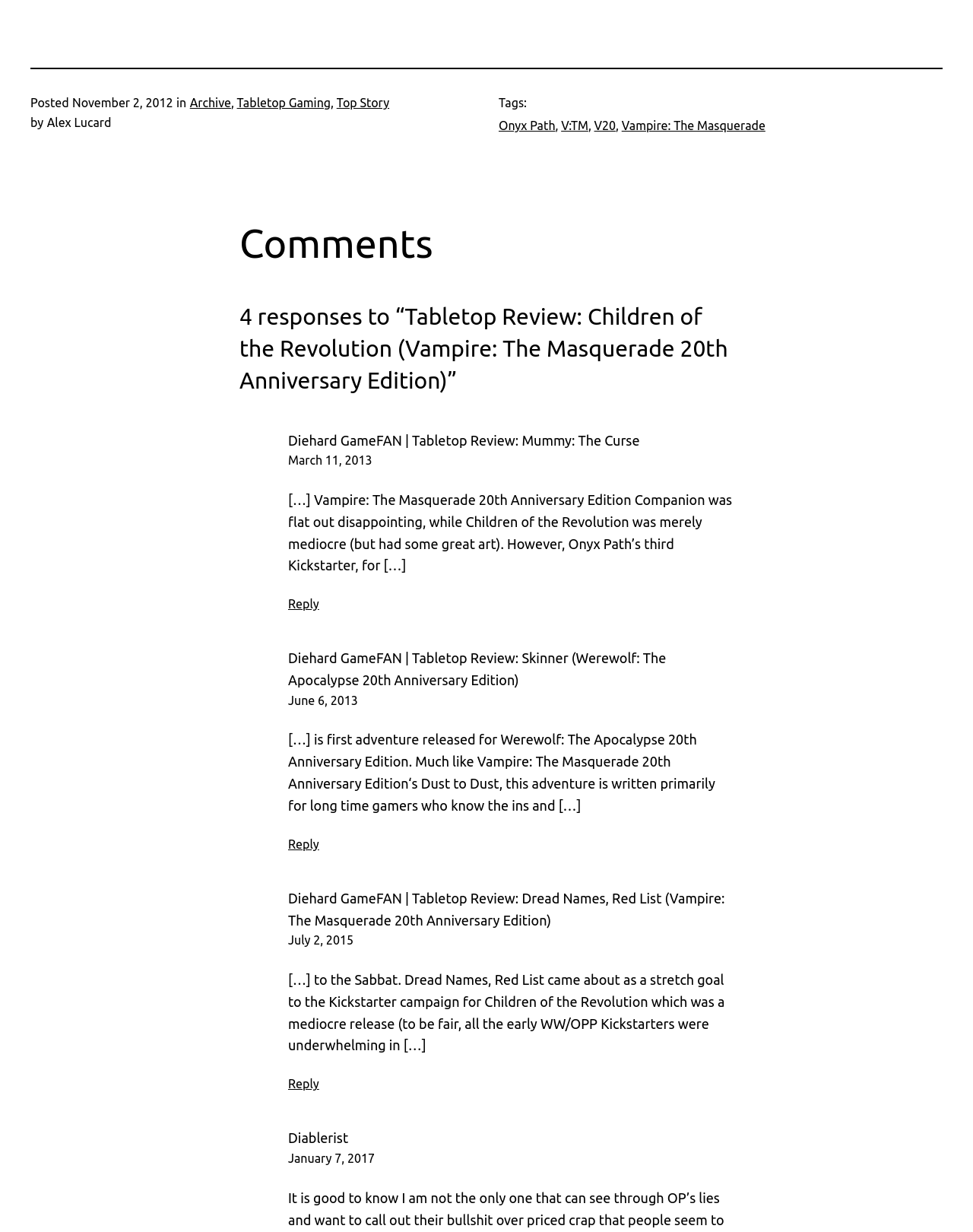How many responses are there to the article?
Refer to the screenshot and deliver a thorough answer to the question presented.

The number of responses to the article can be found in the 'Comments' section, which is located below the article. The section is titled '4 responses to “Tabletop Review: Children of the Revolution (Vampire: The Masquerade 20th Anniversary Edition)”'.